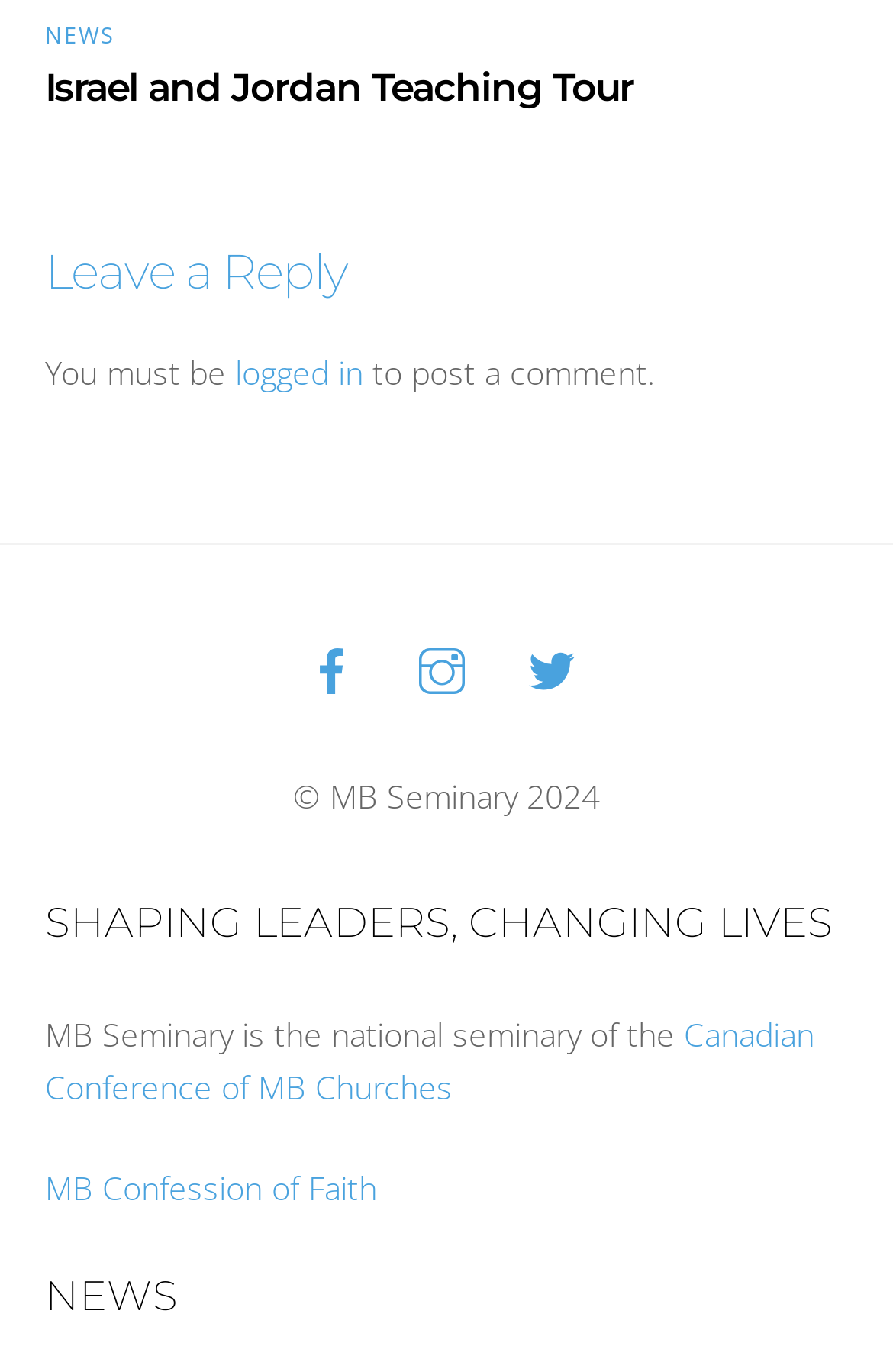Please locate the bounding box coordinates of the element that should be clicked to complete the given instruction: "Read about Israel and Jordan Teaching Tour".

[0.05, 0.047, 0.709, 0.081]